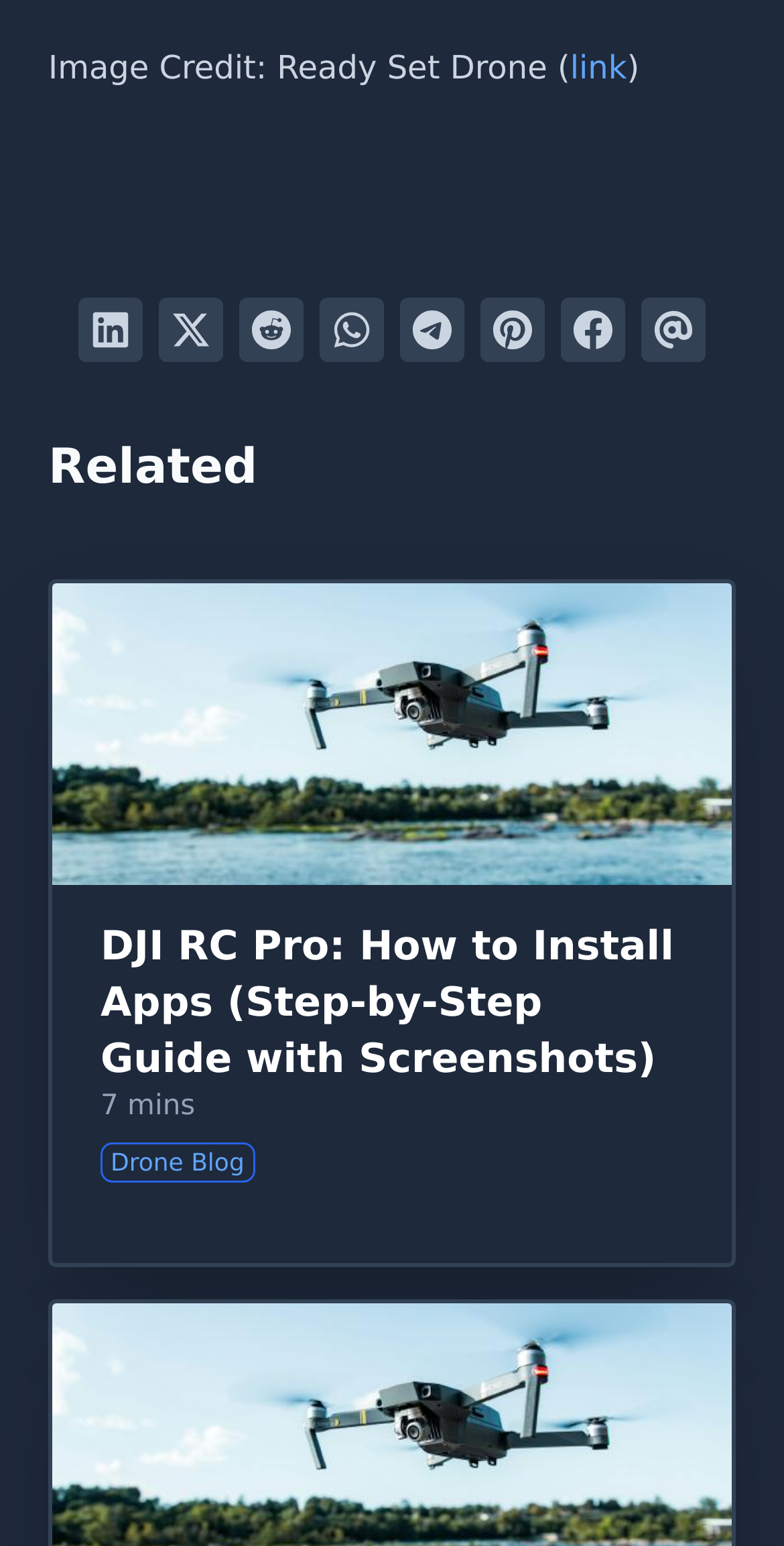Identify the bounding box for the UI element described as: "title="Ears Texas"". Ensure the coordinates are four float numbers between 0 and 1, formatted as [left, top, right, bottom].

None